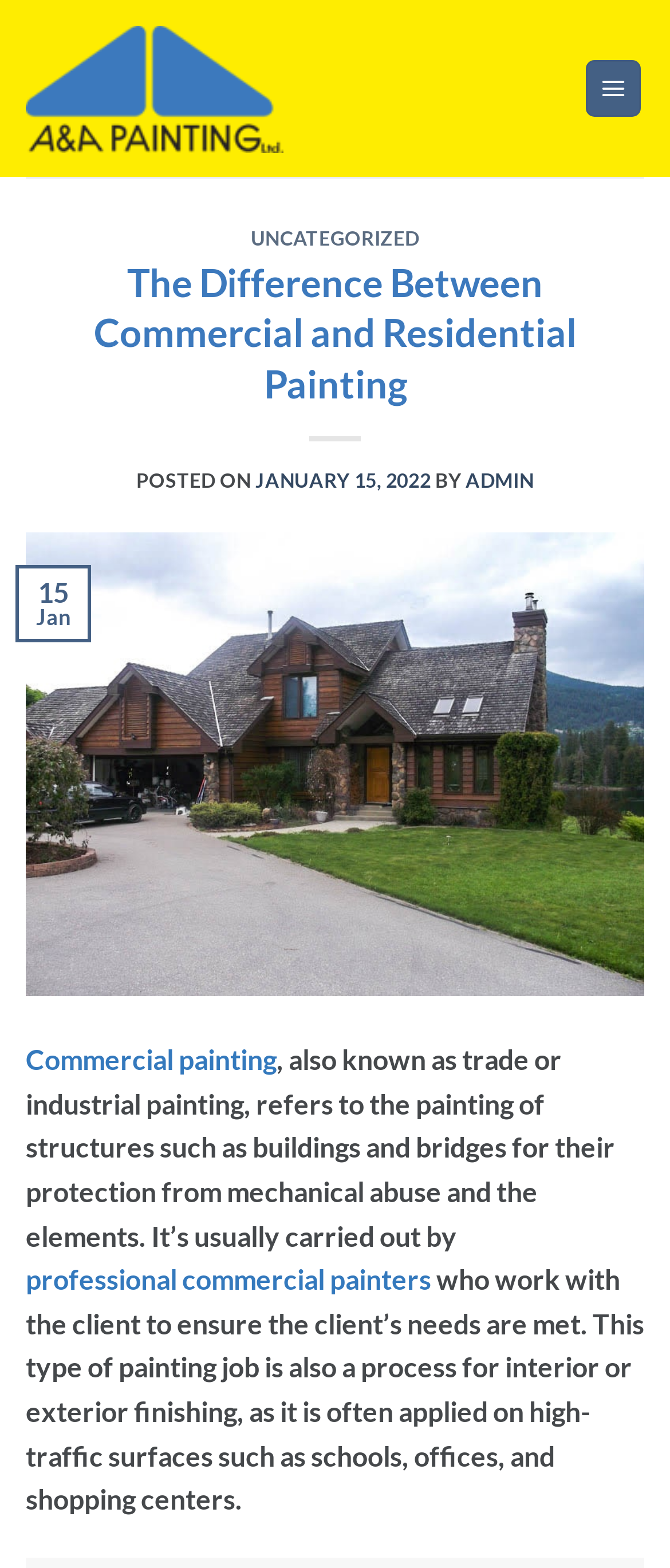Locate the bounding box coordinates for the element described below: "professional commercial painters". The coordinates must be four float values between 0 and 1, formatted as [left, top, right, bottom].

[0.038, 0.805, 0.644, 0.826]